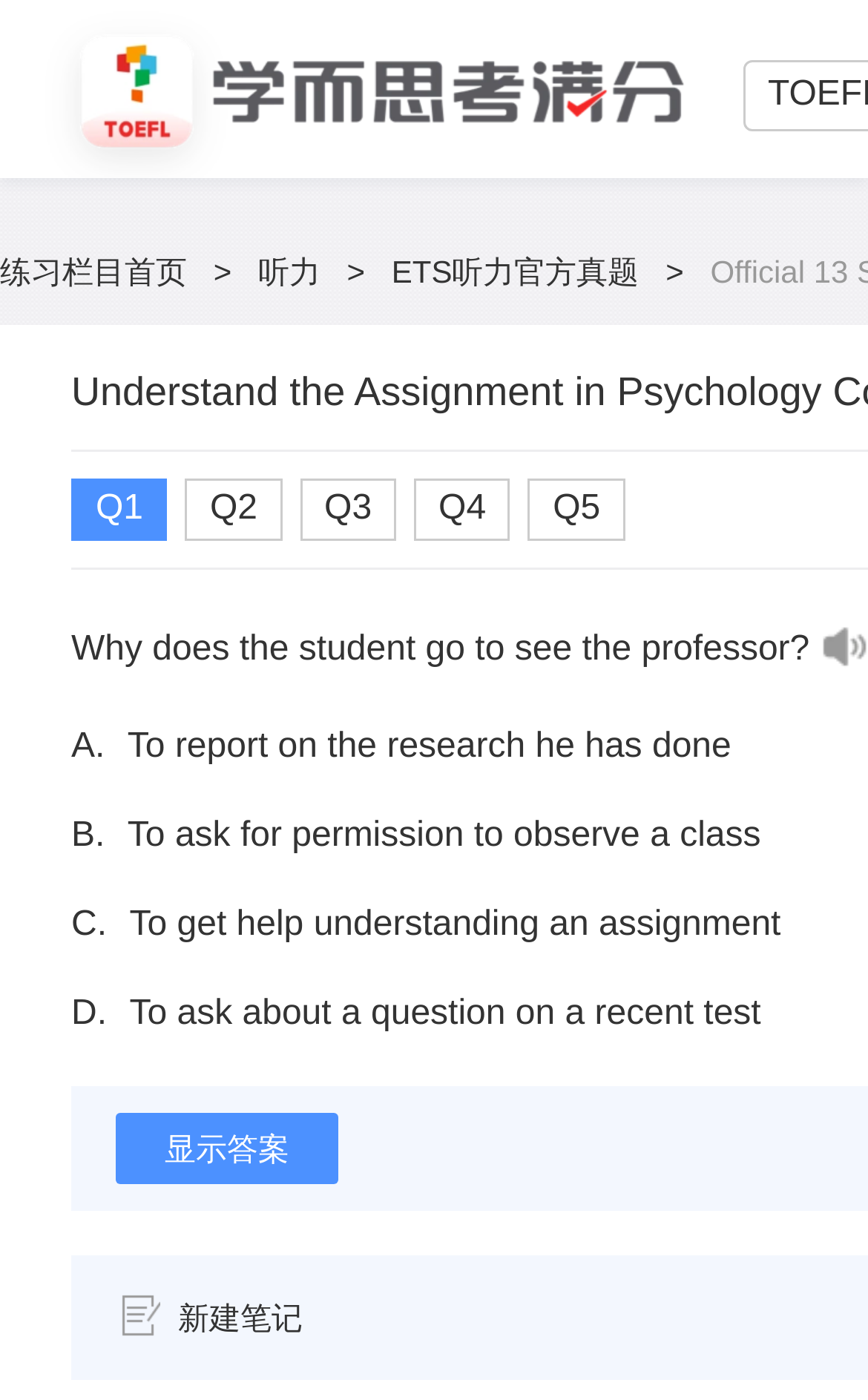What is the topic of the assignment in the psychology course?
Kindly give a detailed and elaborate answer to the question.

The topic of the assignment in the psychology course can be found in the static text 'Understand the Assignment in Psychology Course' which is part of the root element. This text is likely to be the title of the assignment.